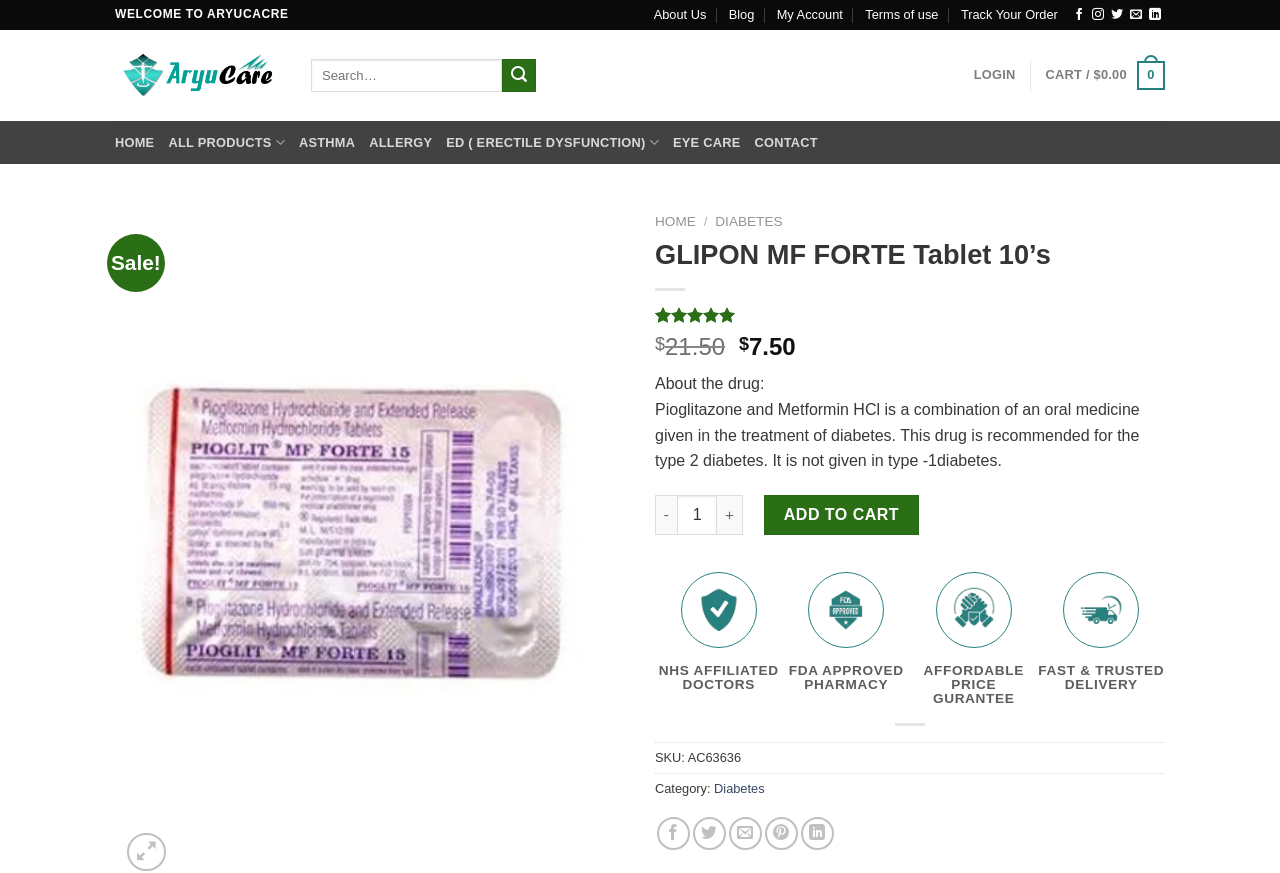Find the main header of the webpage and produce its text content.

GLIPON MF FORTE Tablet 10’s